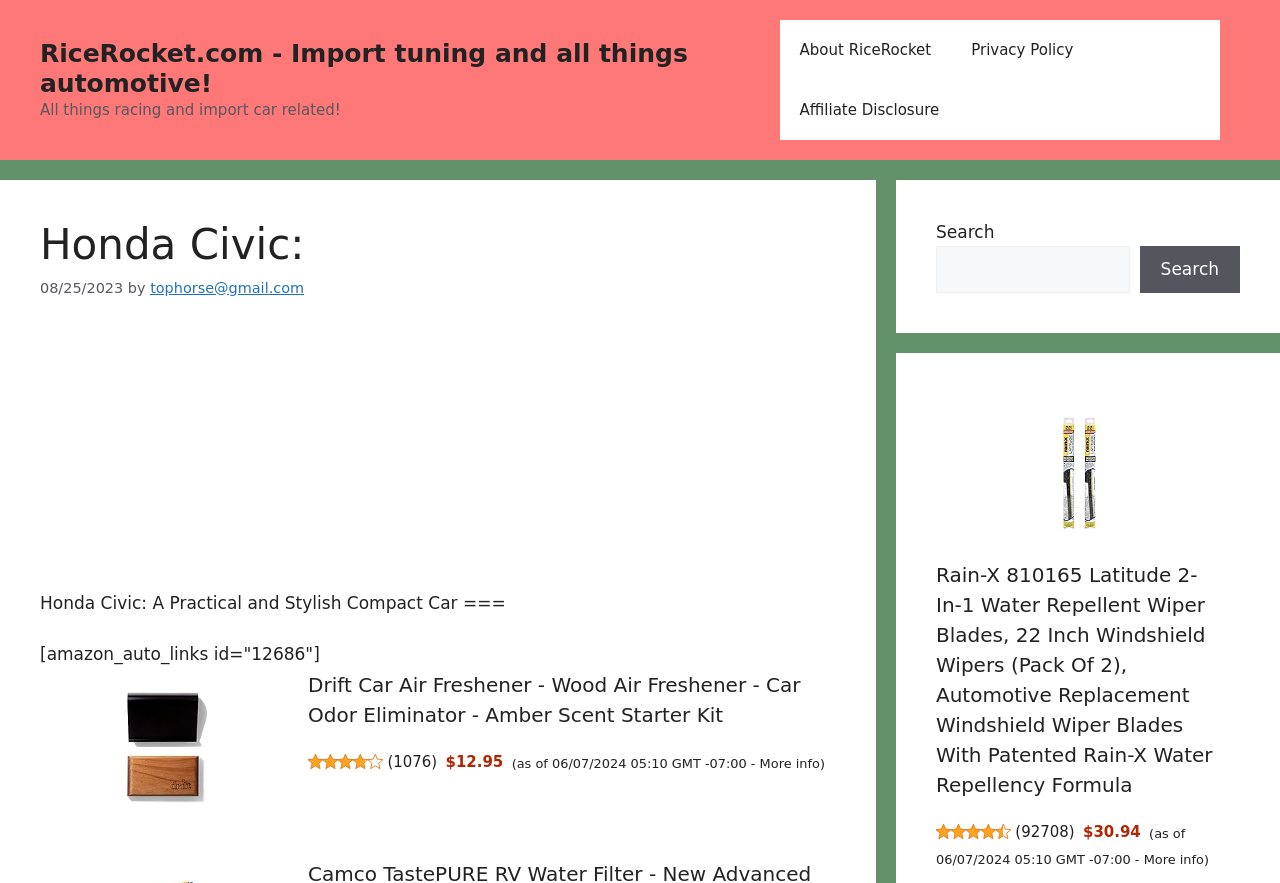Indicate the bounding box coordinates of the element that must be clicked to execute the instruction: "Search for something". The coordinates should be given as four float numbers between 0 and 1, i.e., [left, top, right, bottom].

[0.89, 0.278, 0.969, 0.332]